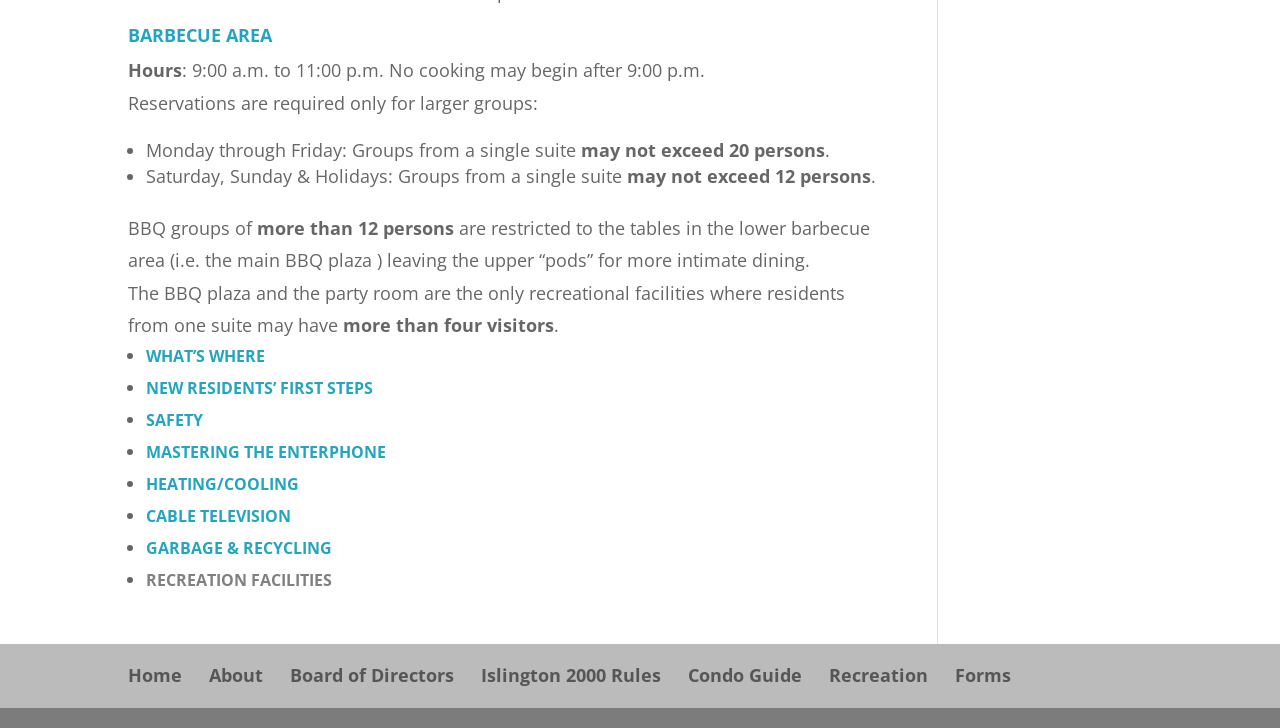Locate the bounding box coordinates of the clickable area to execute the instruction: "Go to 'Recreation' page". Provide the coordinates as four float numbers between 0 and 1, represented as [left, top, right, bottom].

[0.648, 0.91, 0.725, 0.943]